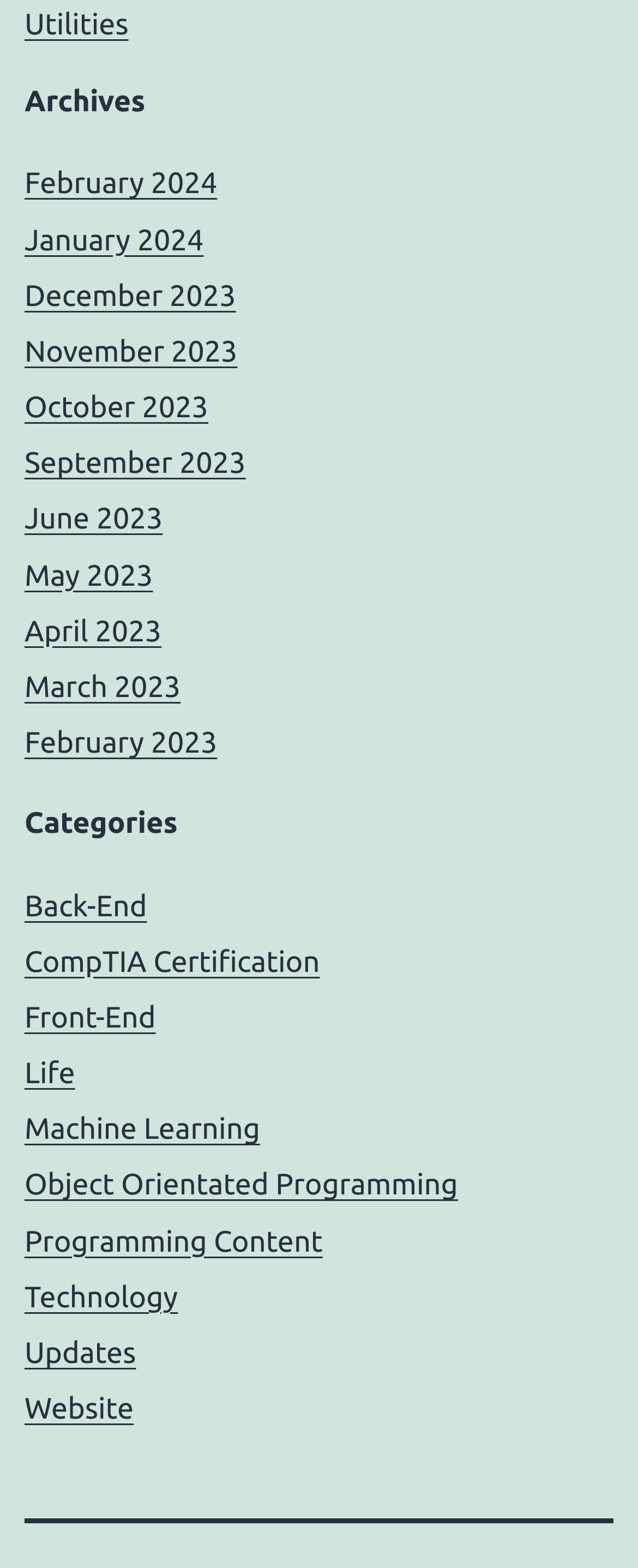What is the position of the 'Machine Learning' category?
Look at the screenshot and respond with a single word or phrase.

5th